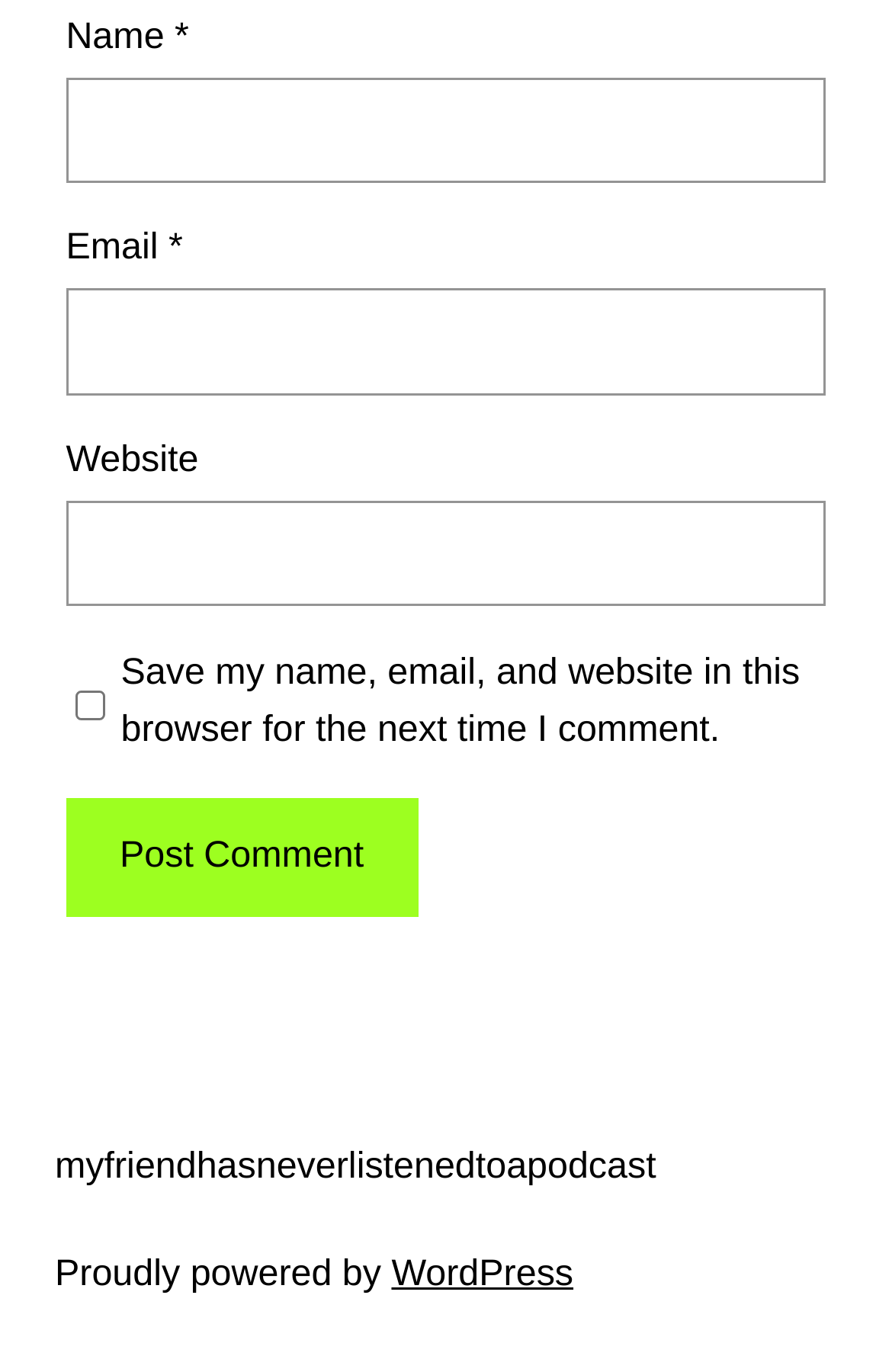Review the image closely and give a comprehensive answer to the question: How many textboxes are required?

There are three textboxes in total: 'Name', 'Email', and 'Website'. The 'Name' and 'Email' textboxes are marked as required, indicated by the '*' symbol, while the 'Website' textbox is not required.